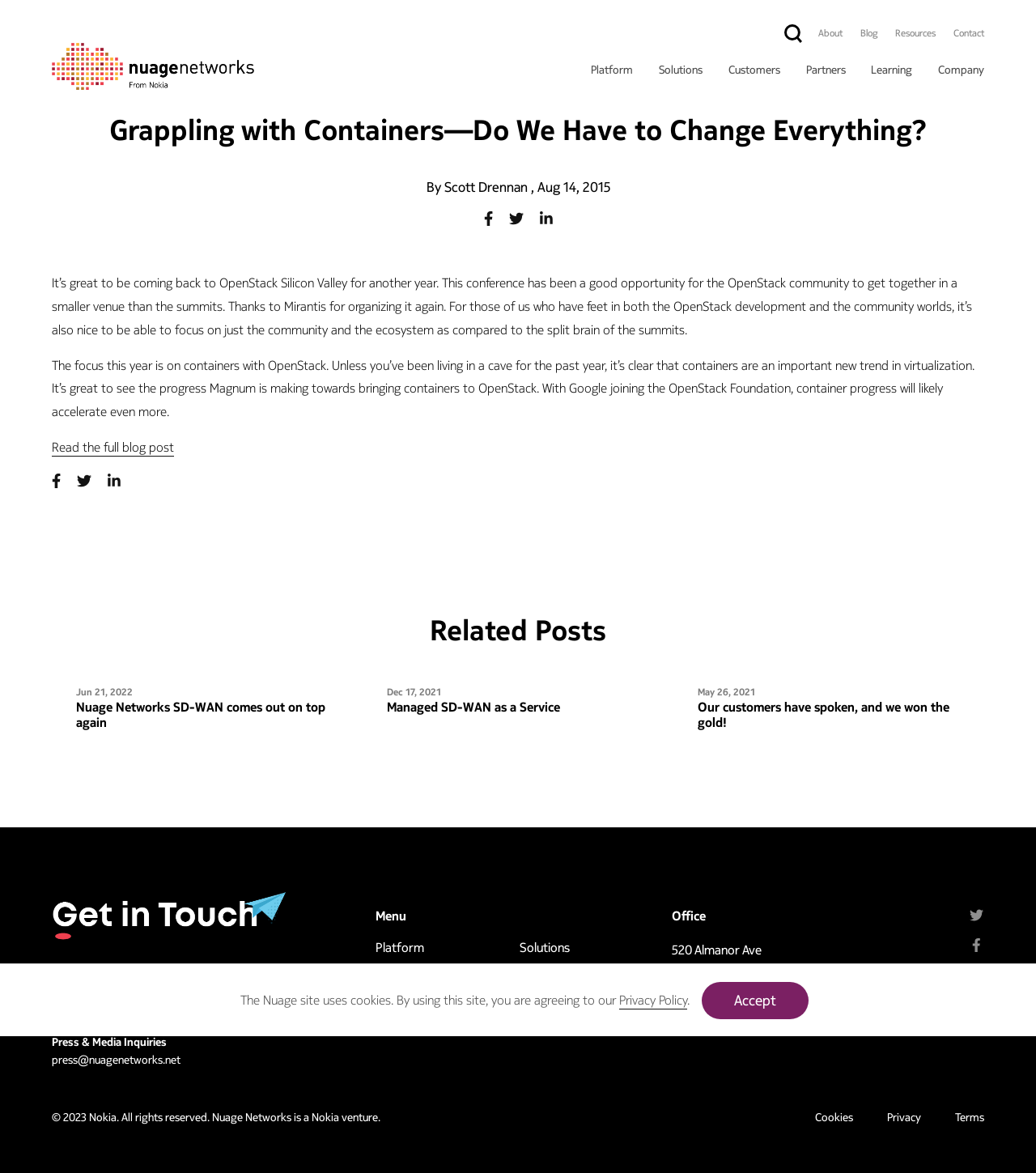Please provide a short answer using a single word or phrase for the question:
What is the copyright year of the website?

2023